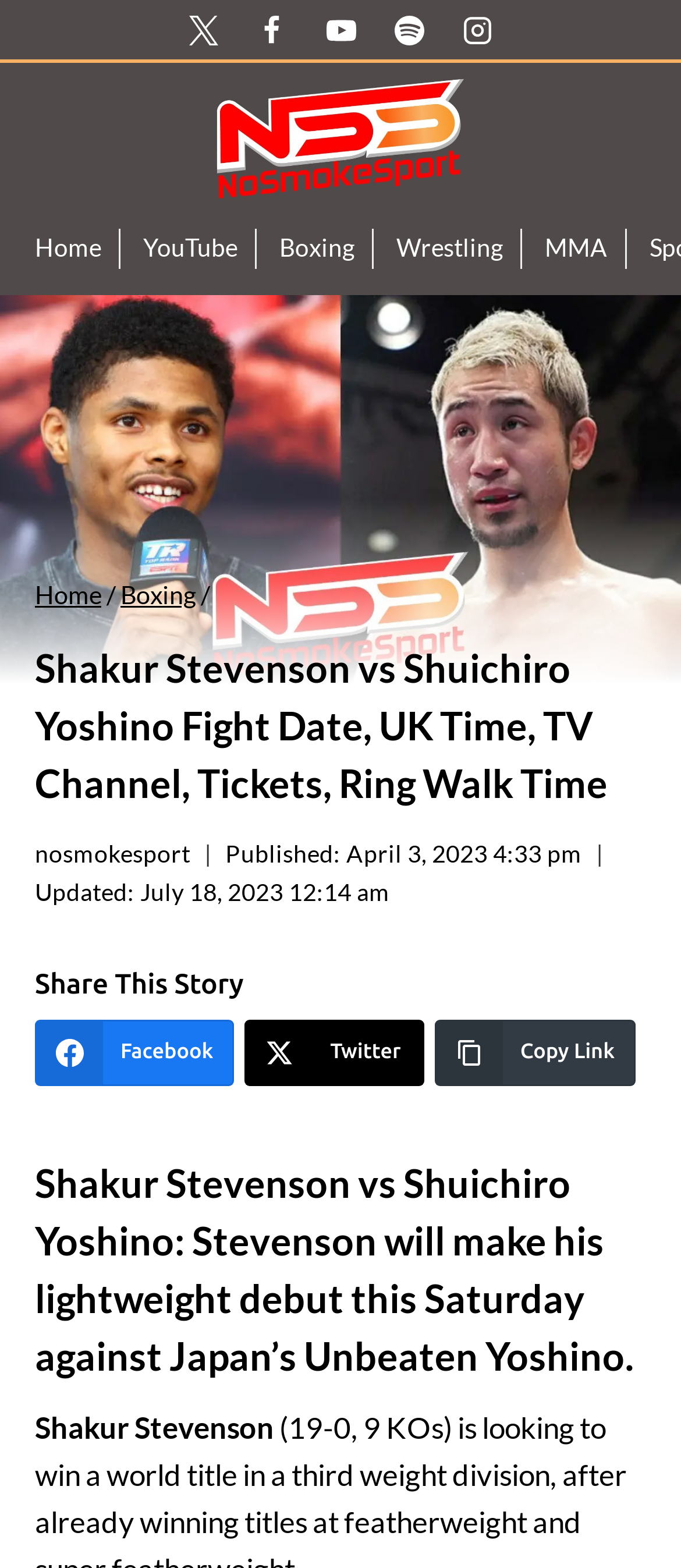Answer the question using only one word or a concise phrase: What is the time of publication?

April 3, 2023 4:33 pm